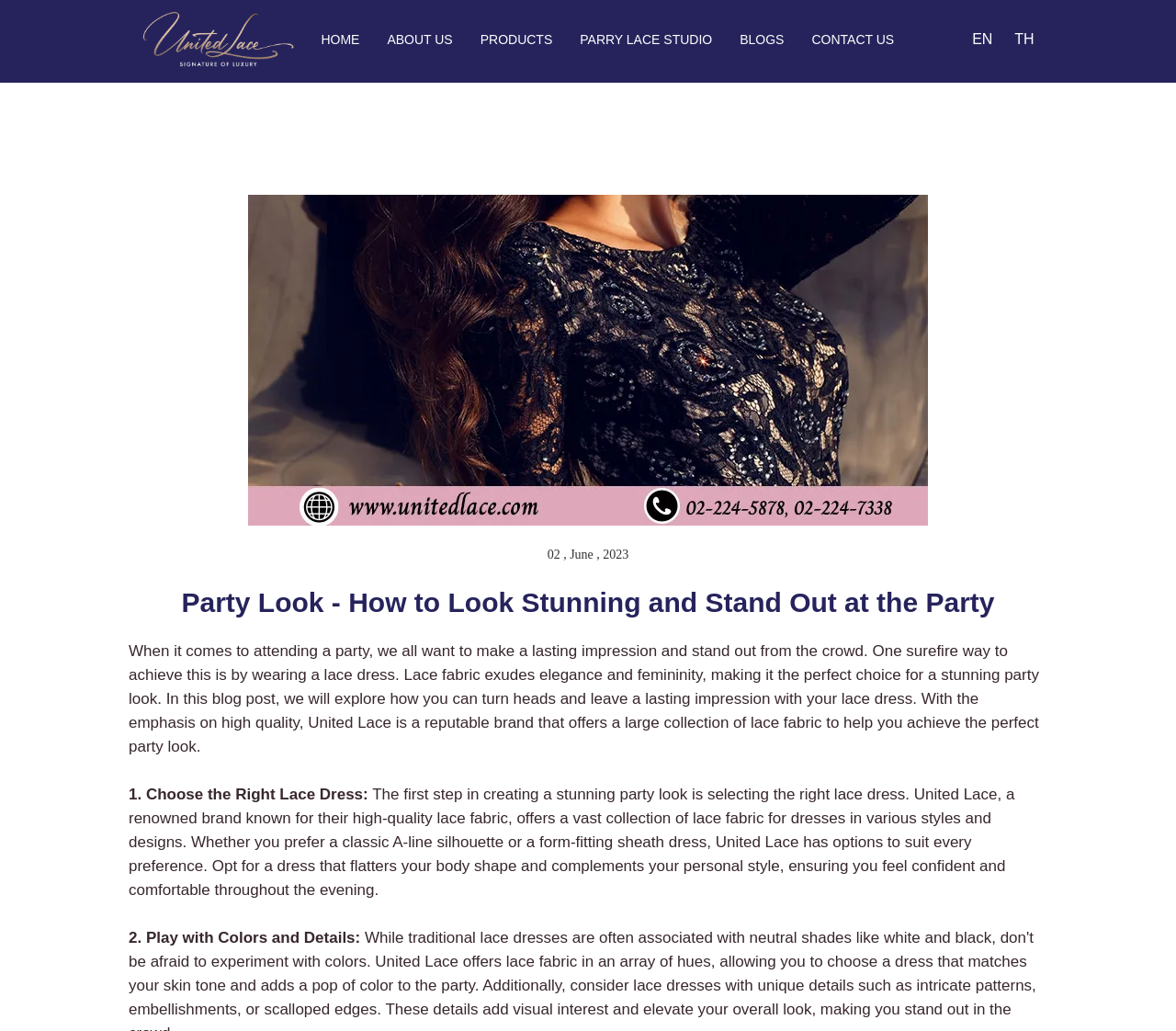What is the date of the article?
Based on the visual, give a brief answer using one word or a short phrase.

02, June, 2023